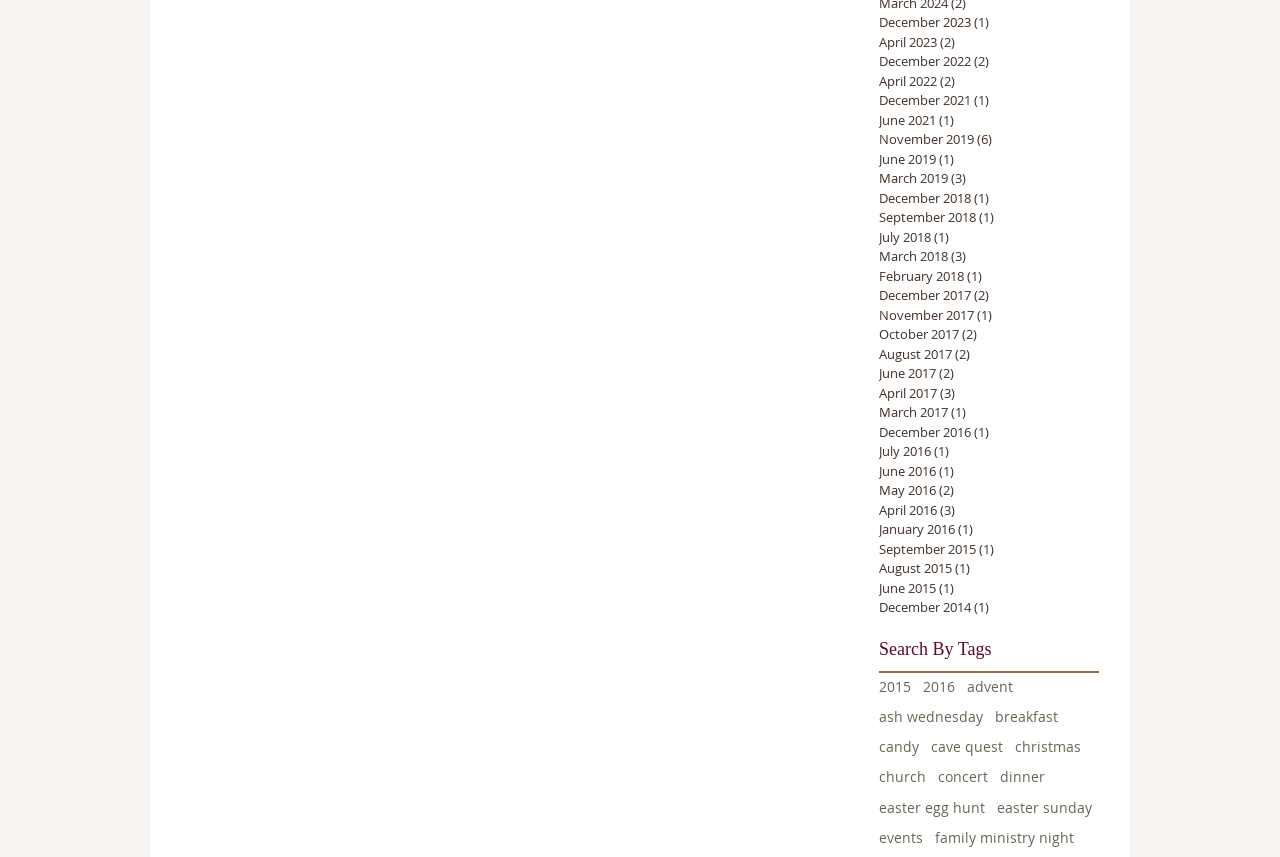What is the most recent year with posts?
Please respond to the question with a detailed and thorough explanation.

I looked at the list of links on the webpage and found that the most recent year with posts is 2023, which has 1 post in December and 2 posts in April.